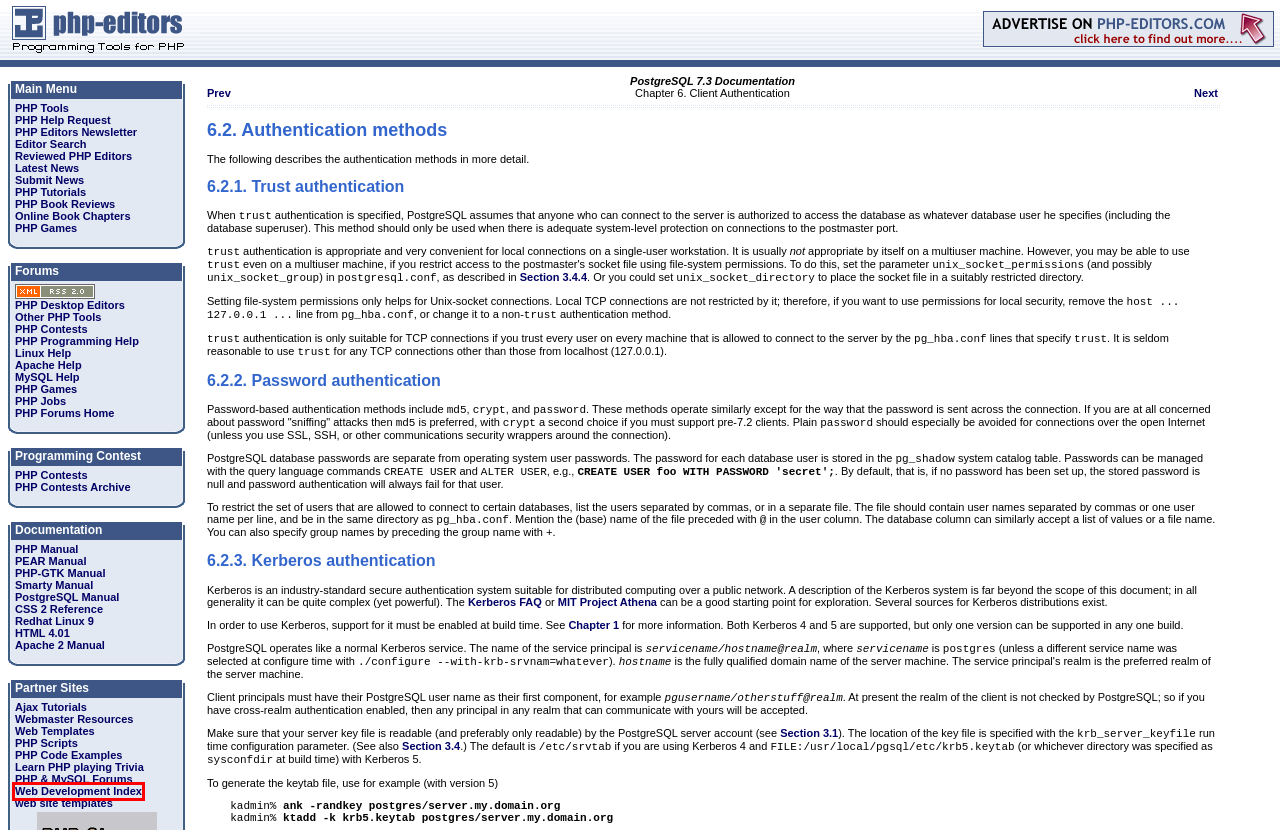Look at the screenshot of the webpage and find the element within the red bounding box. Choose the webpage description that best fits the new webpage that will appear after clicking the element. Here are the candidates:
A. Weber Templates
B. 内江展邑电子商务有限公司
C. My Blog – My WordPress Blog
D. PHP Editor Review - PHP IDE
E. Ozzu® - Developer Community - Buy & Sell Digital Assets
F. Website Development - Unmelted
G. Weber Trivia - Website Design Analysis
H. Ajax Tutorial : Ajax Help and Tutorials:

C